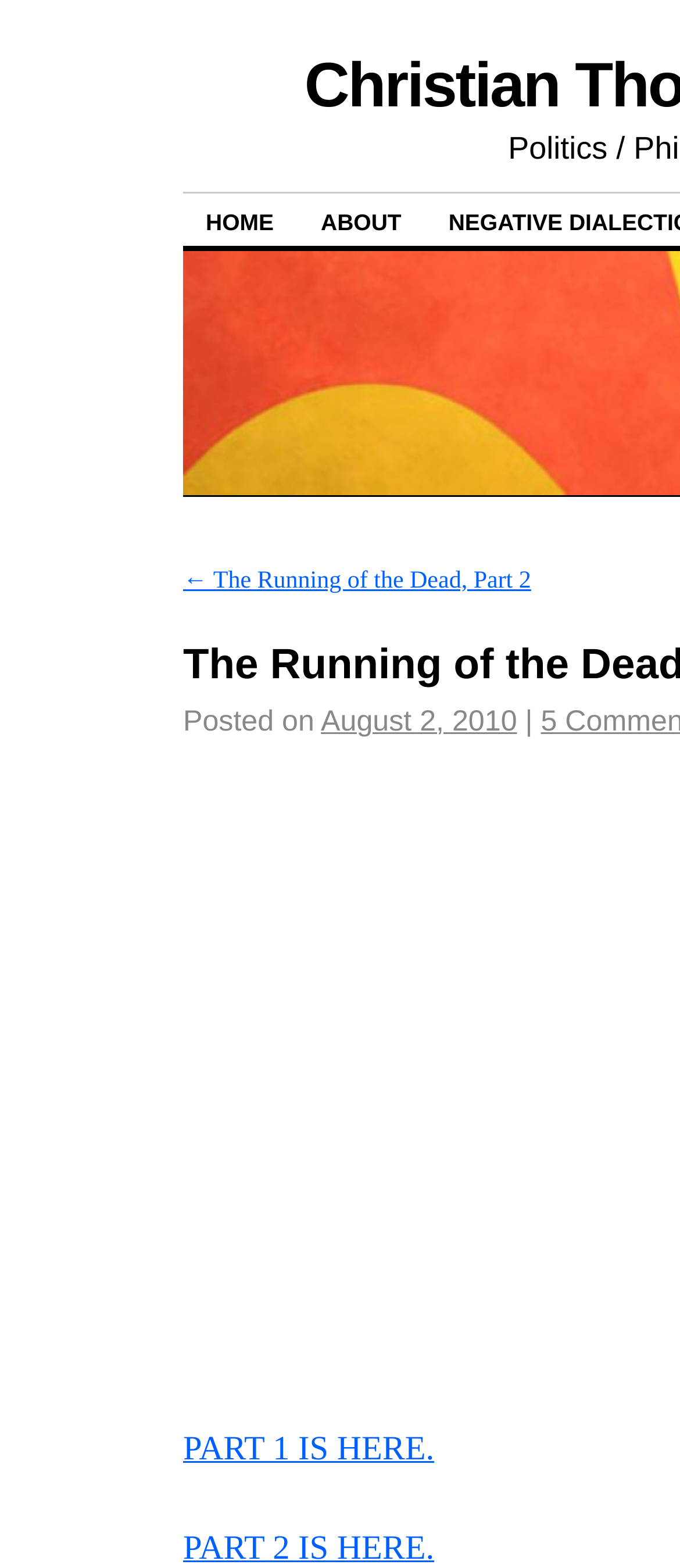What is the vertical position of the 'ABOUT' link?
Using the image, respond with a single word or phrase.

Above the post date